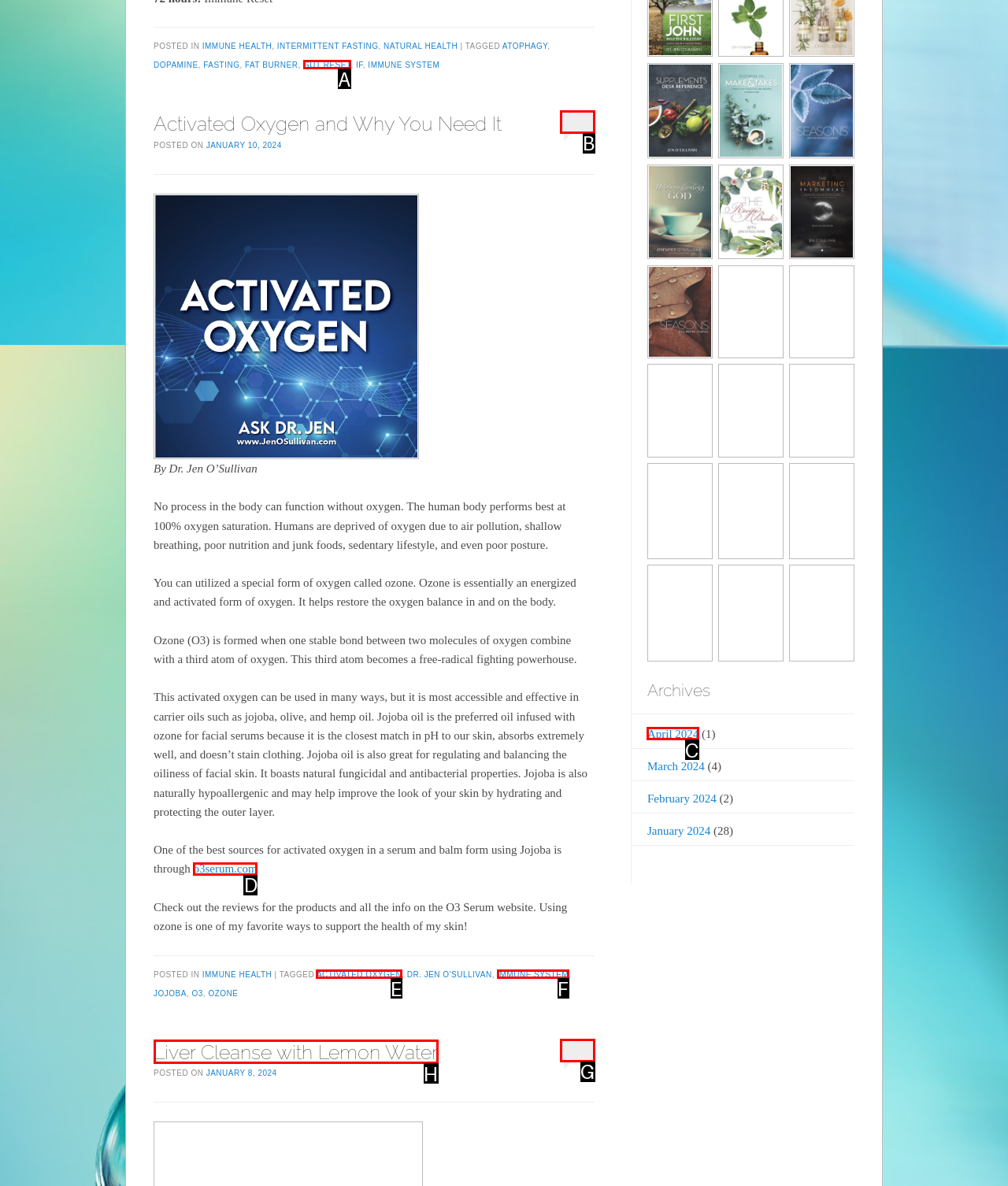Match the element description to one of the options: Liver Cleanse with Lemon Water
Respond with the corresponding option's letter.

H